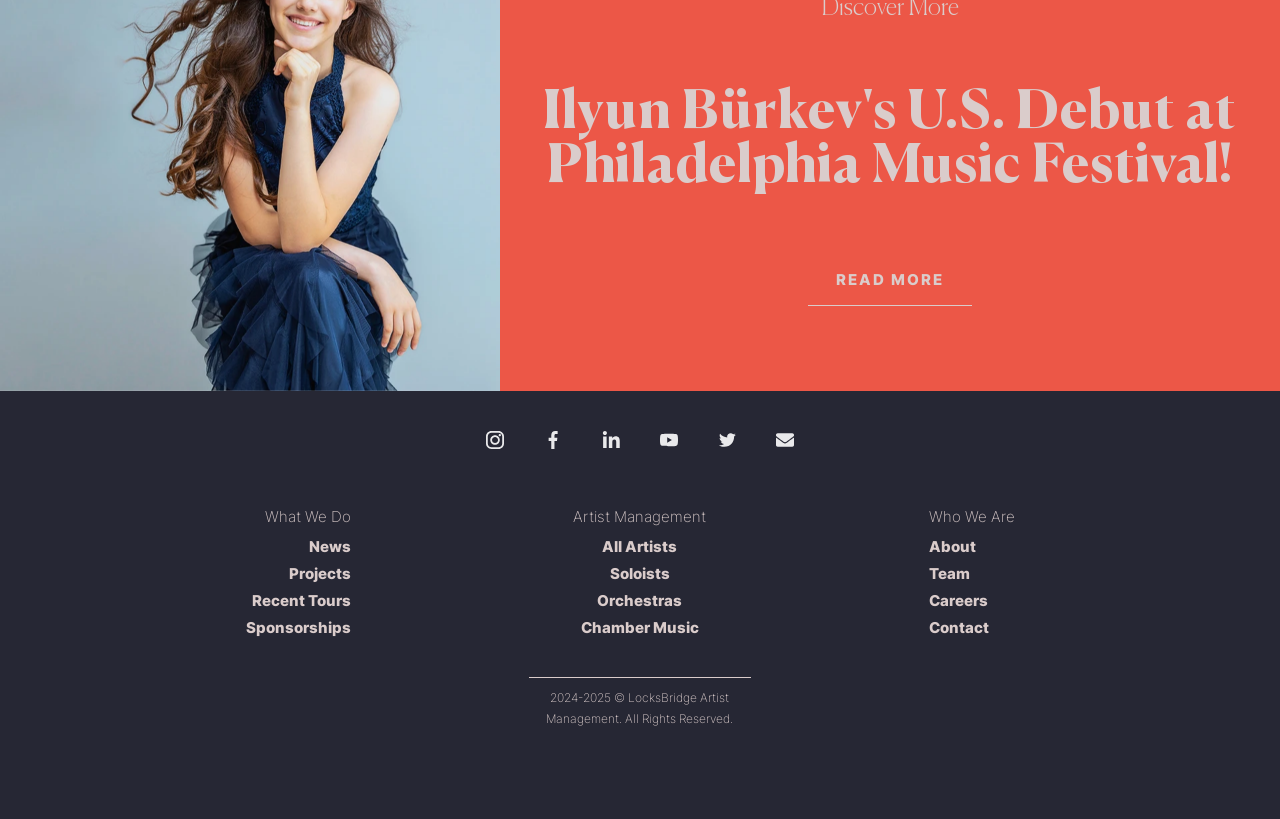Locate the UI element described by Careers and provide its bounding box coordinates. Use the format (top-left x, top-left y, bottom-right x, bottom-right y) with all values as floating point numbers between 0 and 1.

[0.726, 0.722, 0.772, 0.745]